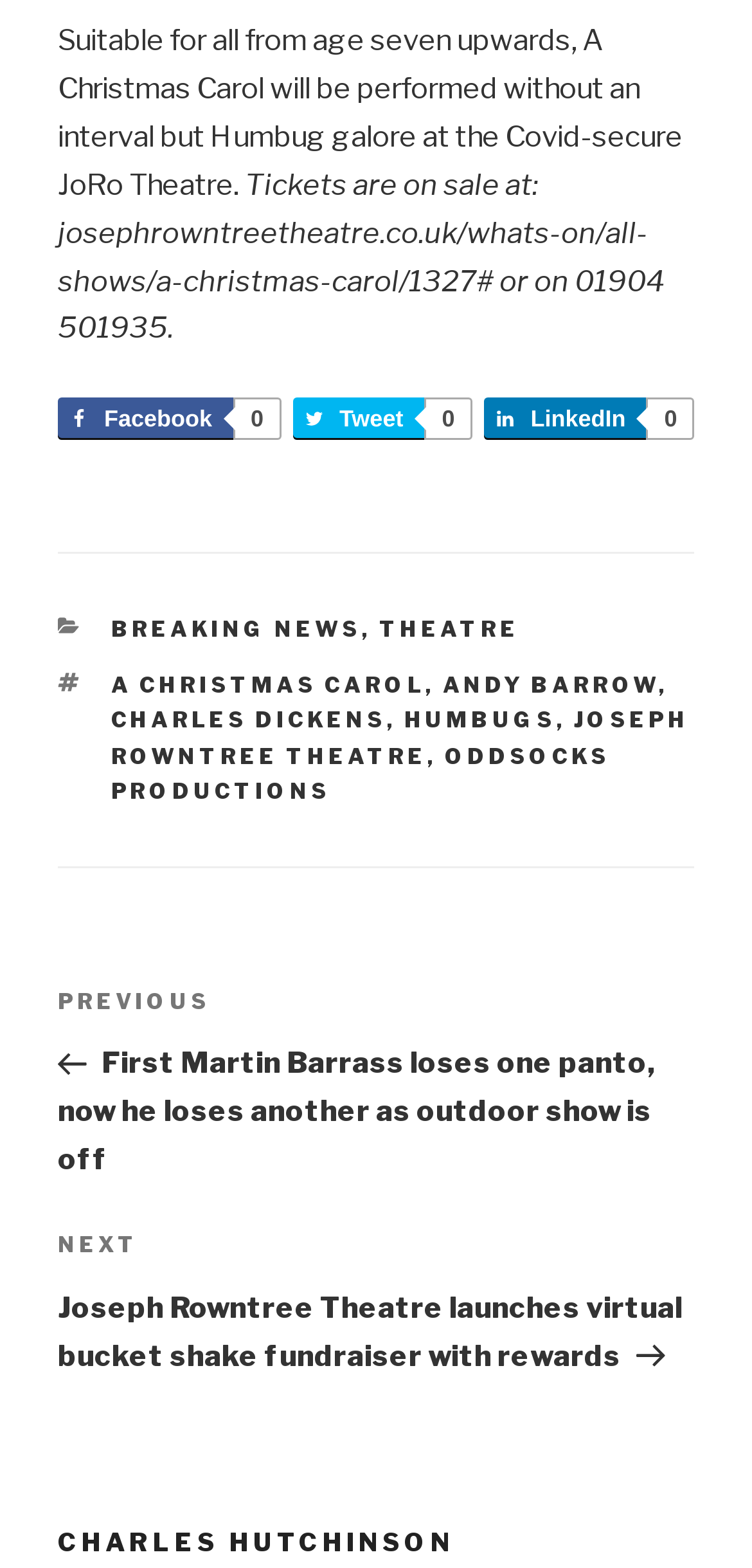What social media platforms are available?
Please provide a comprehensive and detailed answer to the question.

The webpage has links to three social media platforms: Facebook, Twitter, and LinkedIn, as indicated by the link elements with IDs 398, 399, and 400, respectively, each containing an image element with a corresponding social media icon.